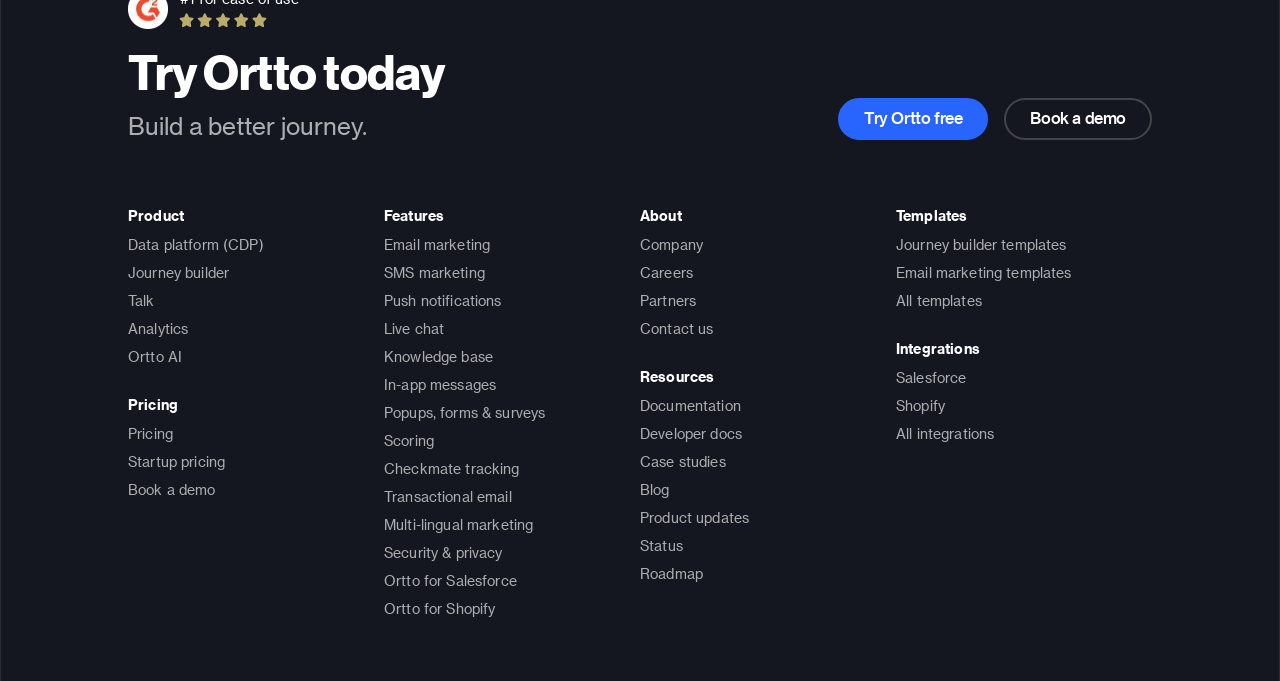Based on the description "BoldGrid", find the bounding box of the specified UI element.

None